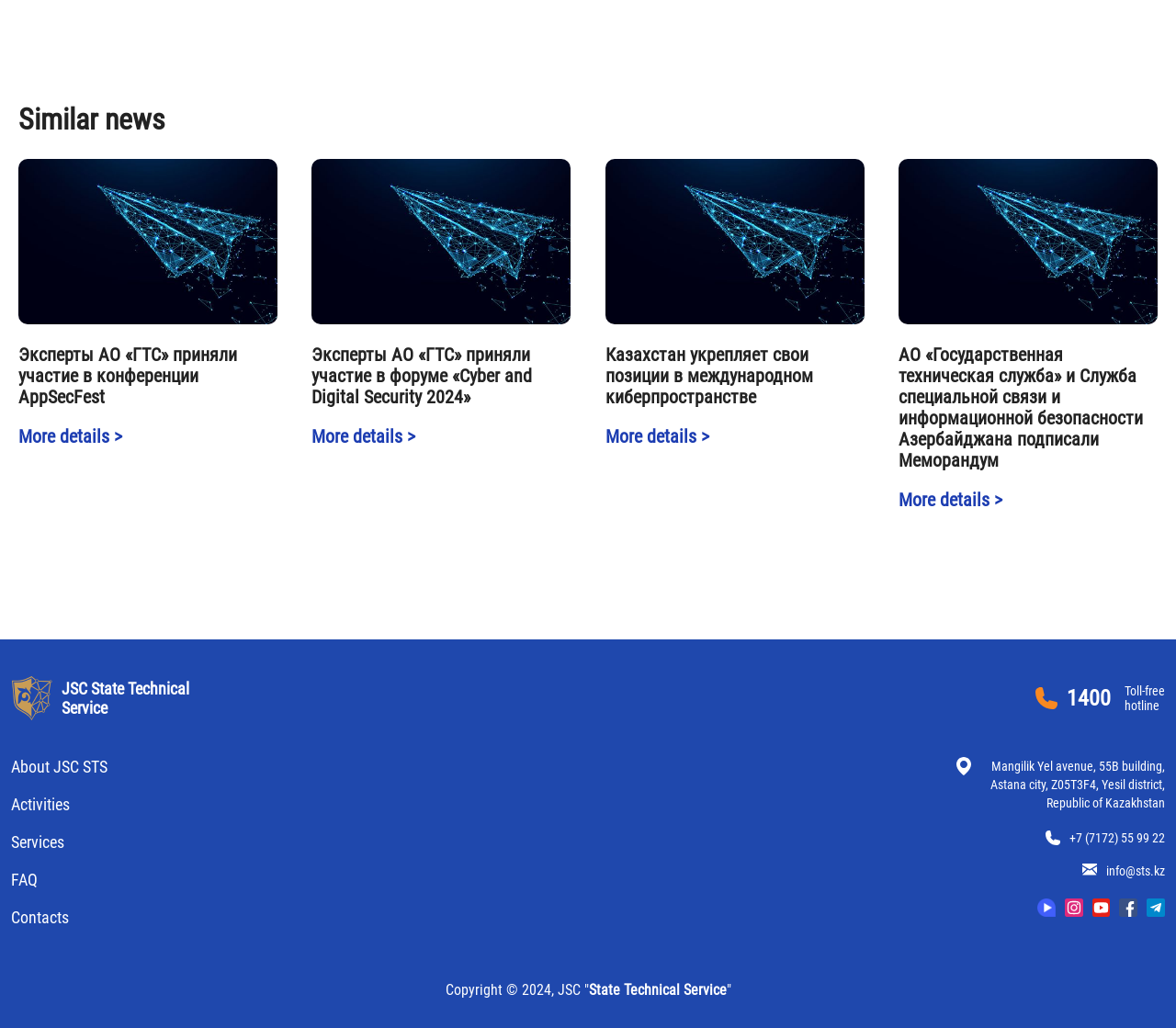What is the phone number of JSC State Technical Service?
Please look at the screenshot and answer using one word or phrase.

+7 (7172) 55 99 22